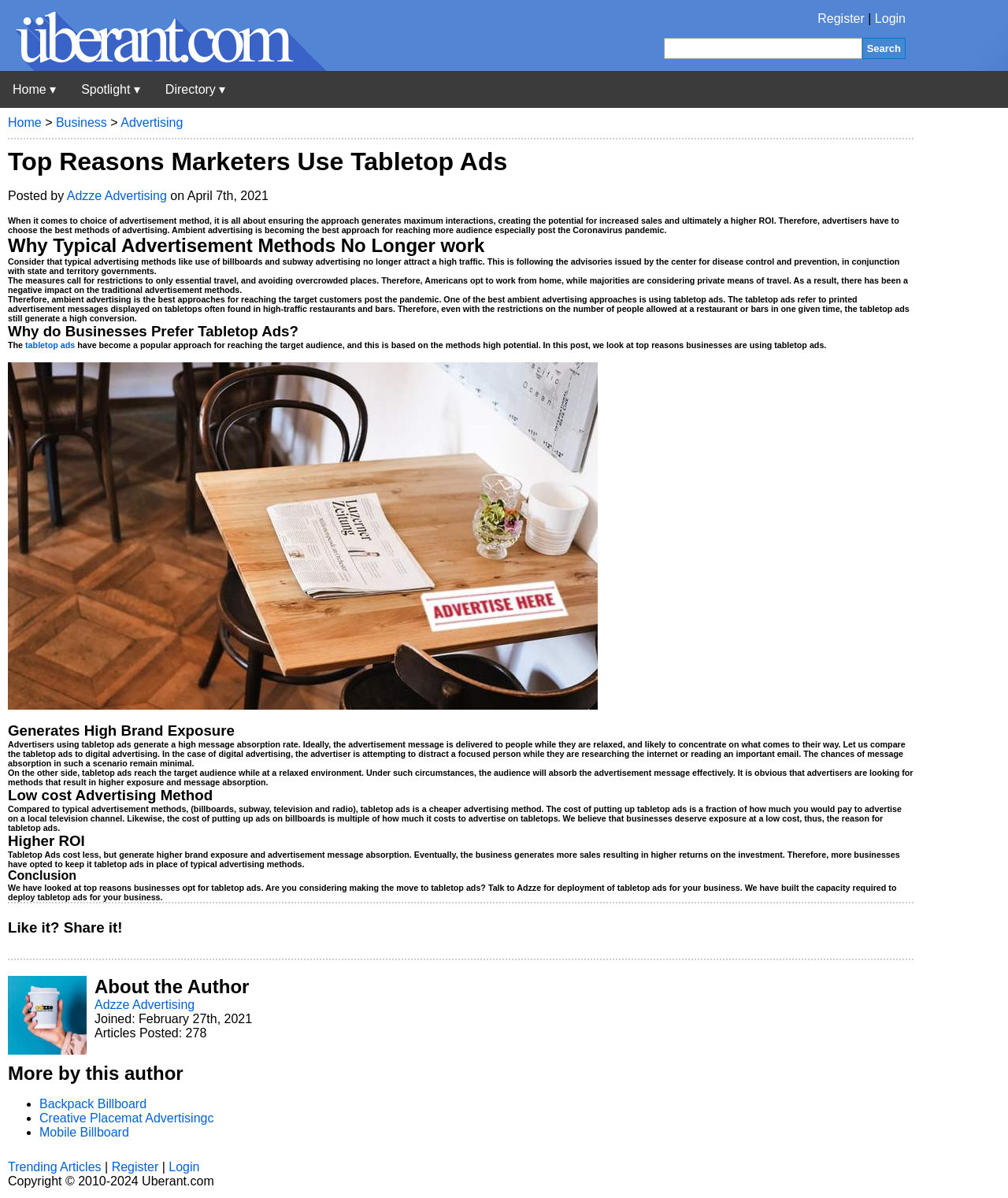What is the cost of tabletop ads compared to traditional methods?
Using the picture, provide a one-word or short phrase answer.

Cheaper